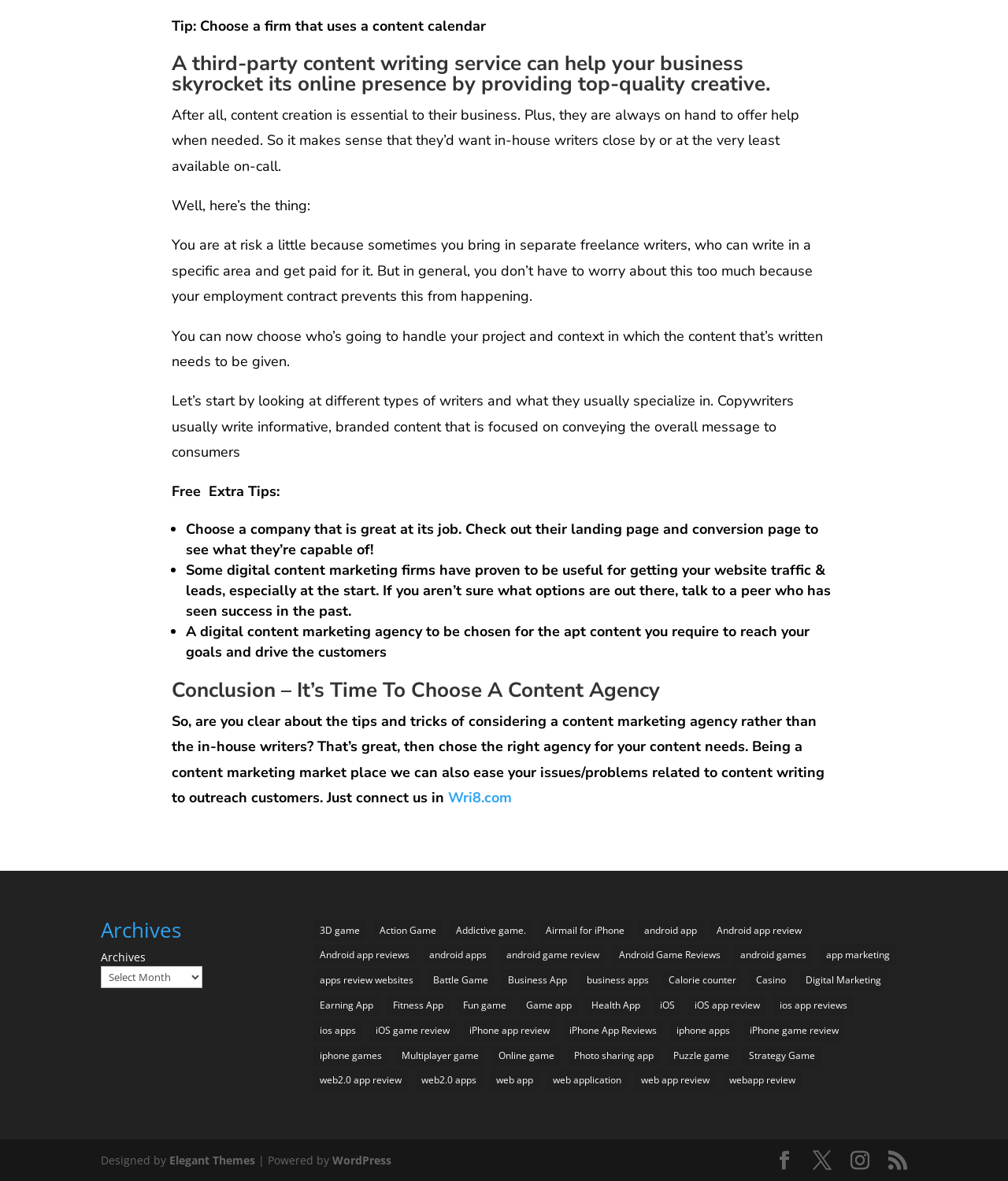Extract the bounding box coordinates for the UI element described as: "Android app reviews".

[0.311, 0.8, 0.413, 0.818]